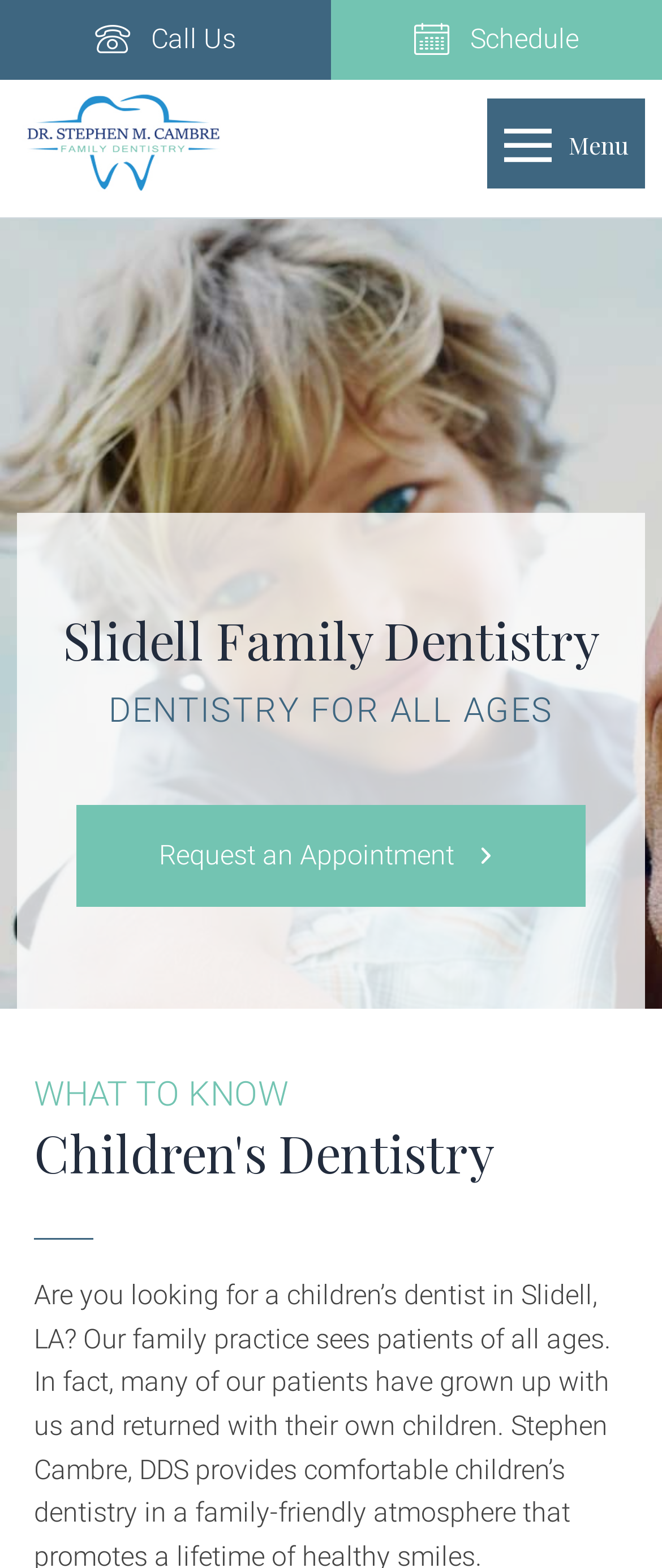Identify the bounding box of the HTML element described as: "Request an Appointment".

[0.115, 0.513, 0.885, 0.578]